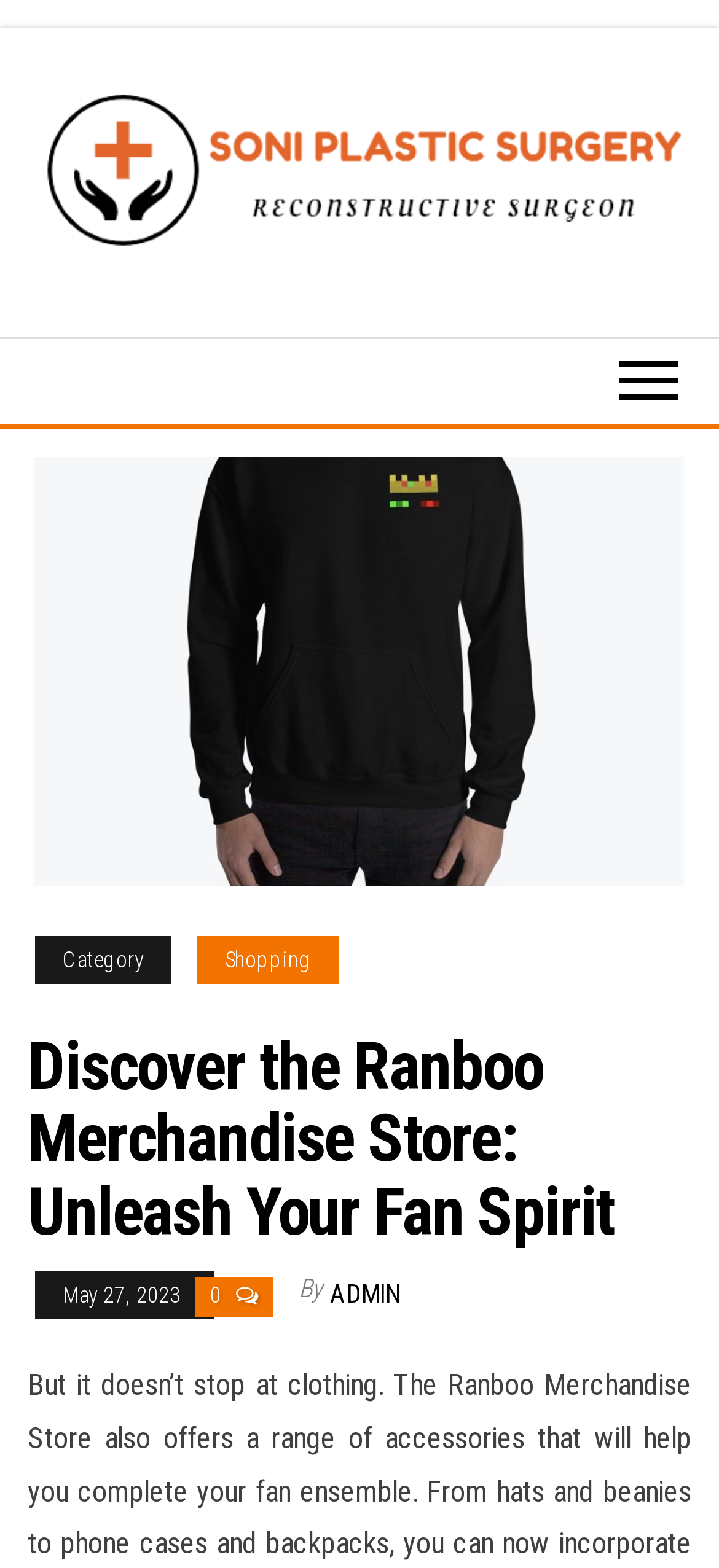Predict the bounding box of the UI element that fits this description: "alt="Soni Plastic Surgery"".

[0.038, 0.093, 0.962, 0.115]